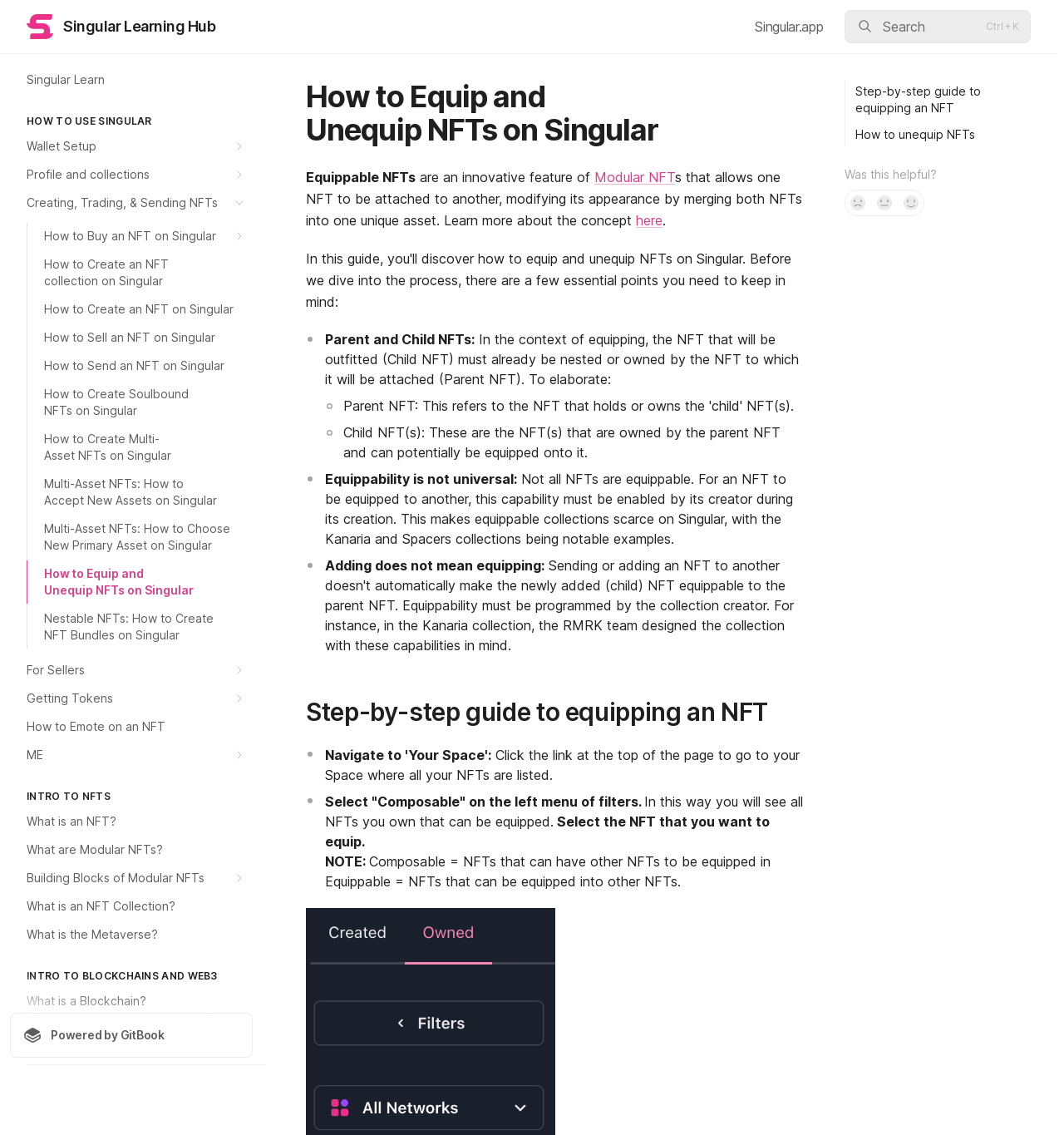Summarize the webpage with intricate details.

This webpage is the Singular Learning Hub, which provides guides and tutorials on using Singular, a platform for creating, trading, and sending NFTs. At the top of the page, there is a logo and a heading that reads "Singular Learning Hub". Below this, there is a search bar and a button to navigate to the Singular.app website.

On the left side of the page, there is a menu with links to various guides and tutorials, including "How to Use Singular", "Wallet Setup", "Profile and Collections", and more. Each of these links has an accompanying image.

The main content of the page is a guide on "How to Equip and Unequip NFTs on Singular". The guide is divided into sections, including an introduction to equippable NFTs, a step-by-step guide to equipping an NFT, and a section on how to unequip NFTs. The guide includes text, links, and images to help illustrate the process.

Throughout the page, there are also links to other related guides and tutorials, such as "What is an NFT?" and "What is Web3?". At the bottom of the page, there is a section that asks "Was this helpful?" with buttons to respond "Yes", "No", or "Not sure".

Overall, the webpage is a comprehensive resource for learning about Singular and how to use its features, with a focus on equipping and unequipping NFTs.